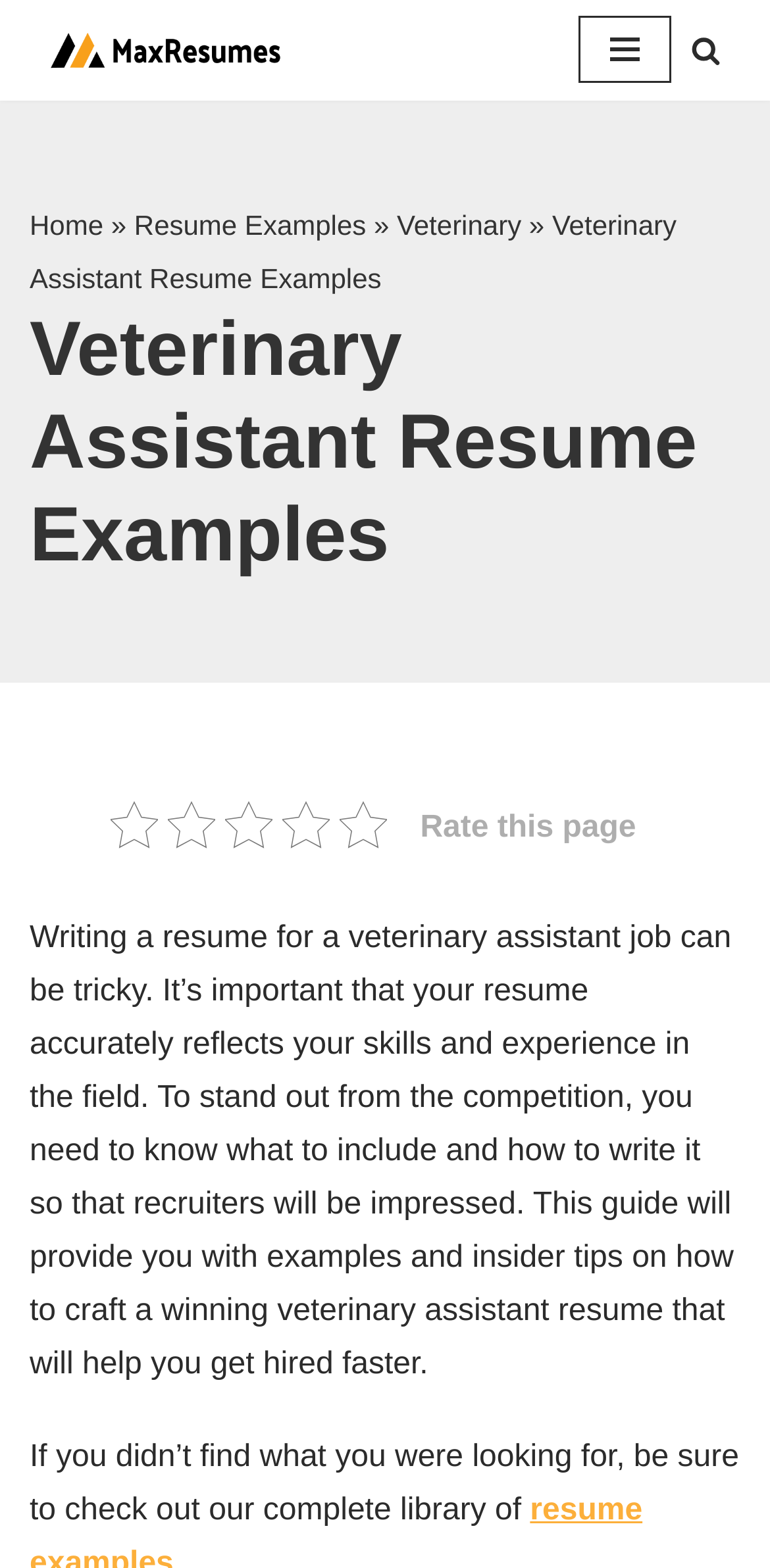Answer the question briefly using a single word or phrase: 
How many links are in the breadcrumbs navigation?

3